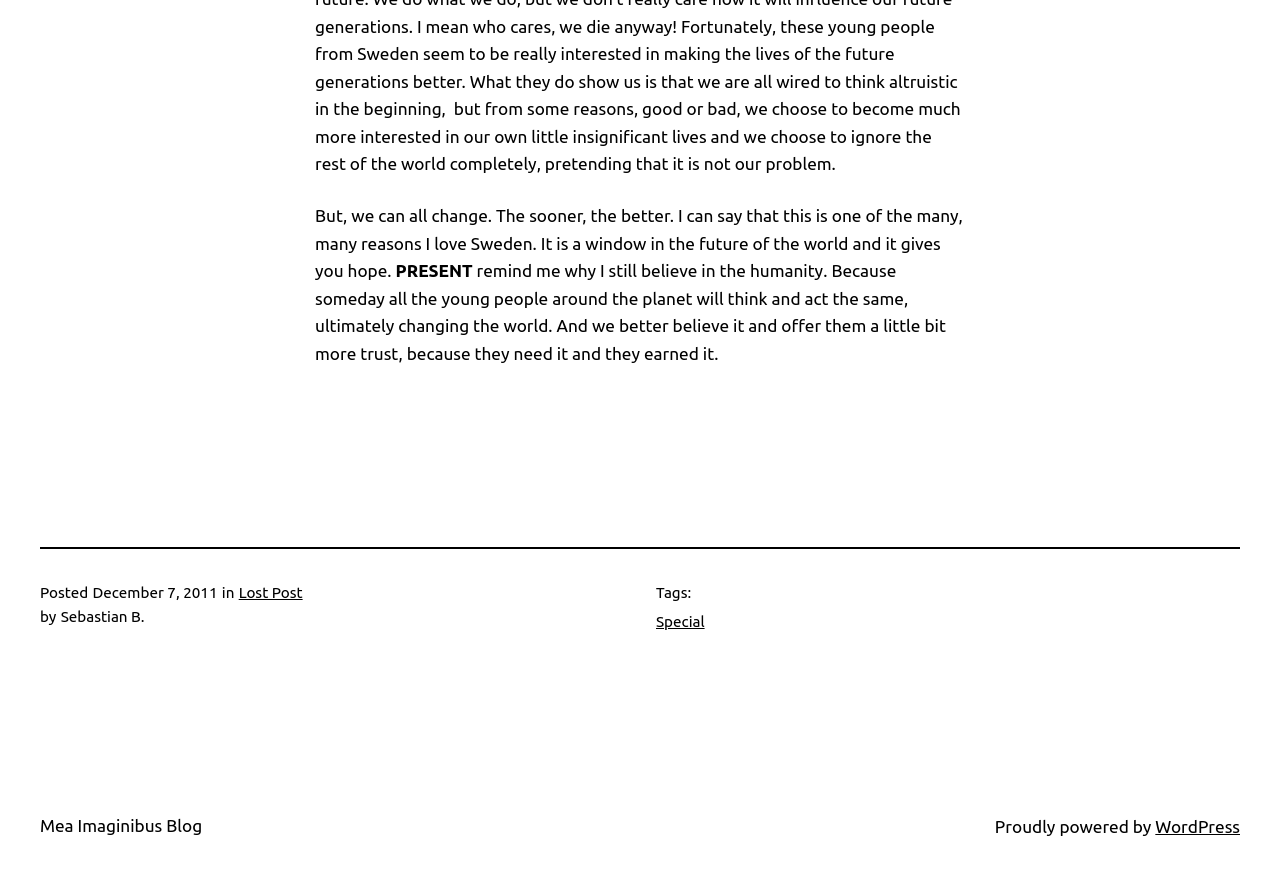What platform is the blog powered by?
Using the image as a reference, answer the question in detail.

The platform that the blog is powered by can be found at the bottom of the webpage, specifically in the section where the blog's information is displayed, which indicates that the blog is powered by WordPress.